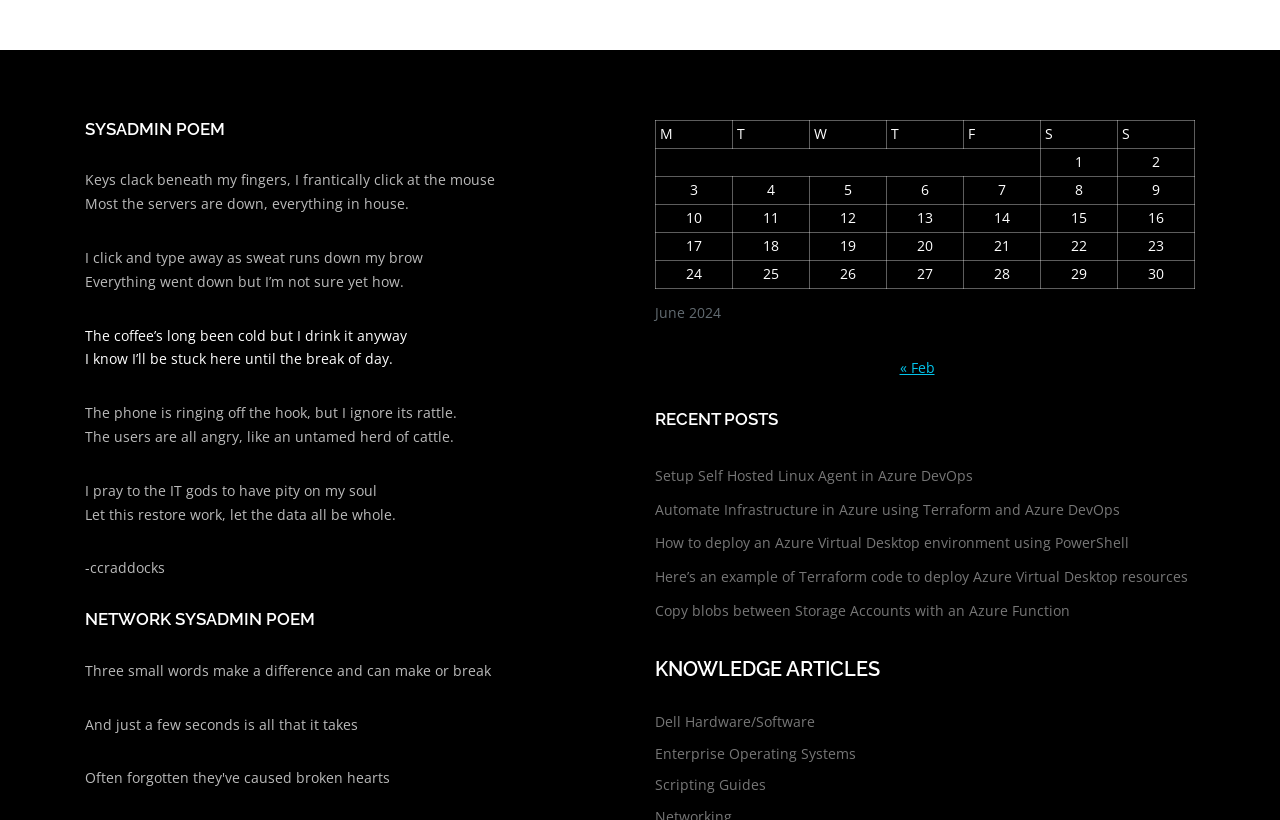How many rows are in the table?
From the screenshot, supply a one-word or short-phrase answer.

4